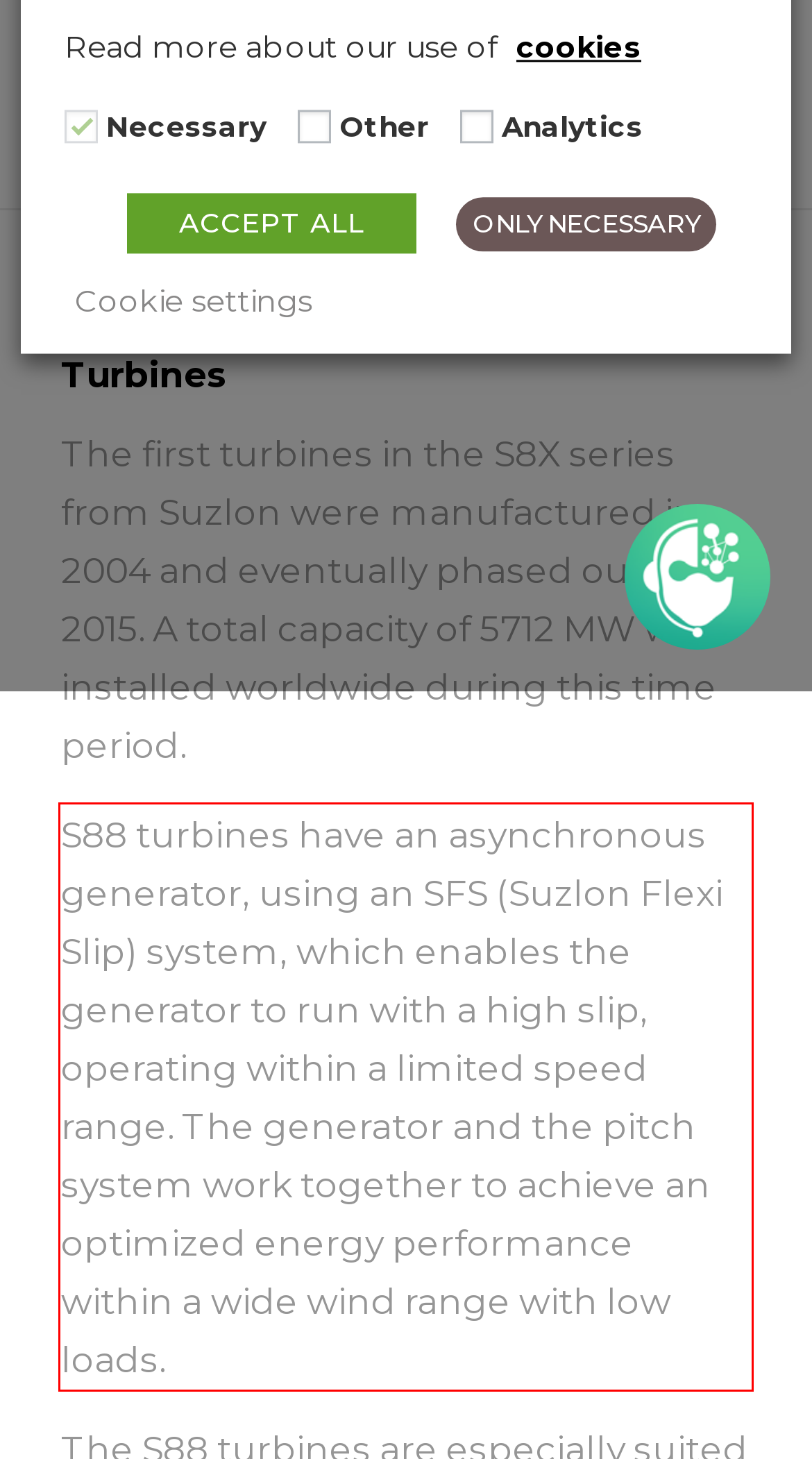Look at the webpage screenshot and recognize the text inside the red bounding box.

S88 turbines have an asynchronous generator, using an SFS (Suzlon Flexi Slip) system, which enables the generator to run with a high slip, operating within a limited speed range. The generator and the pitch system work together to achieve an optimized energy performance within a wide wind range with low loads.